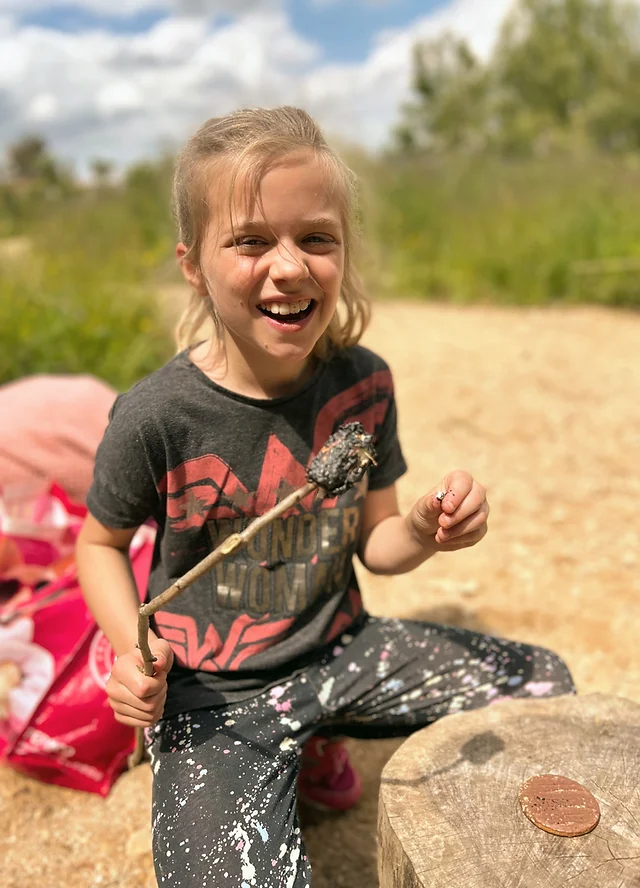Please answer the following question using a single word or phrase: 
What is the atmosphere in the background?

Warm and inviting